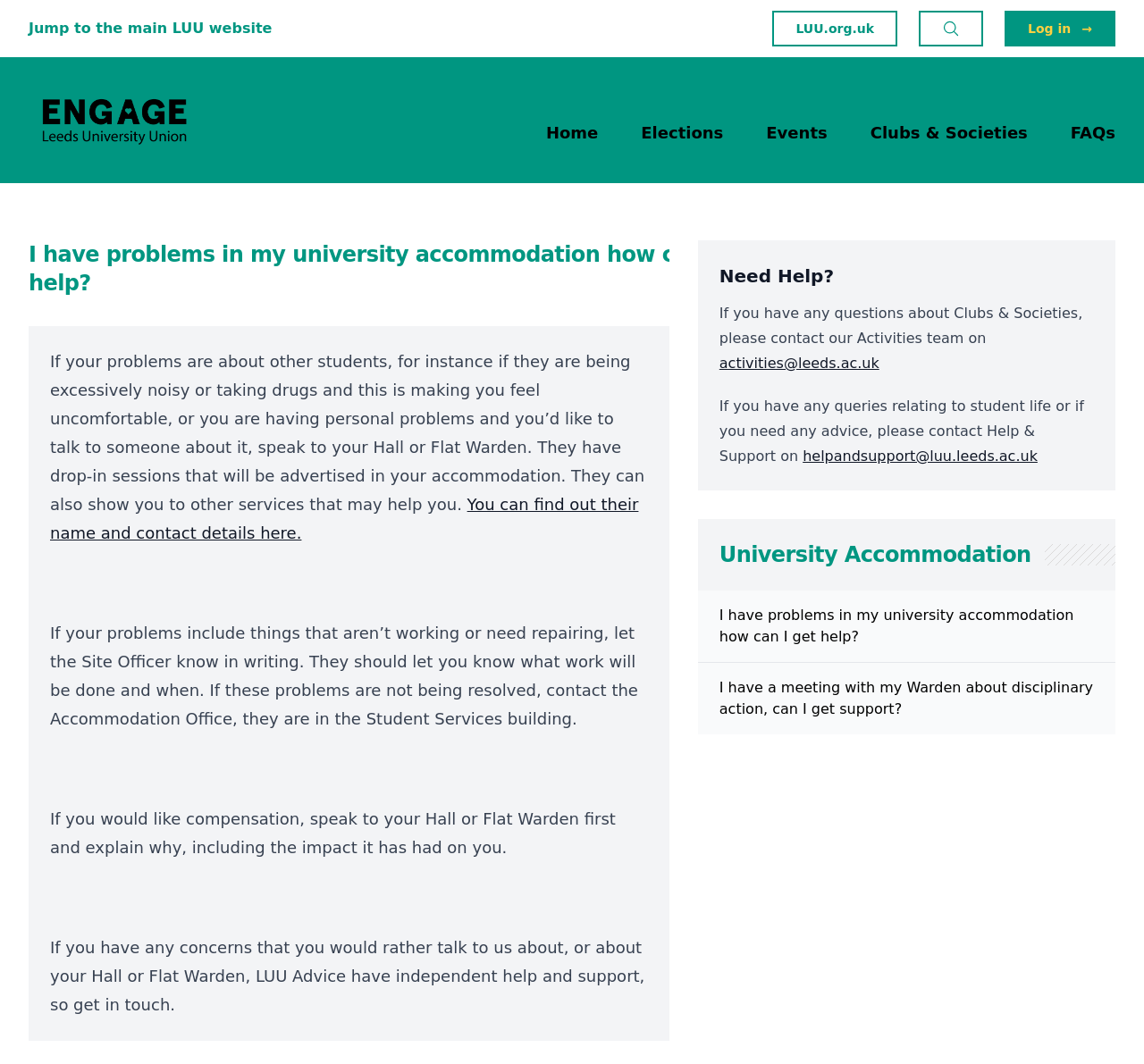Observe the image and answer the following question in detail: What is the purpose of the Hall or Flat Warden?

According to the webpage, the Hall or Flat Warden can help with problems such as noisy neighbors or personal issues, and can also show students to other services that may help them.